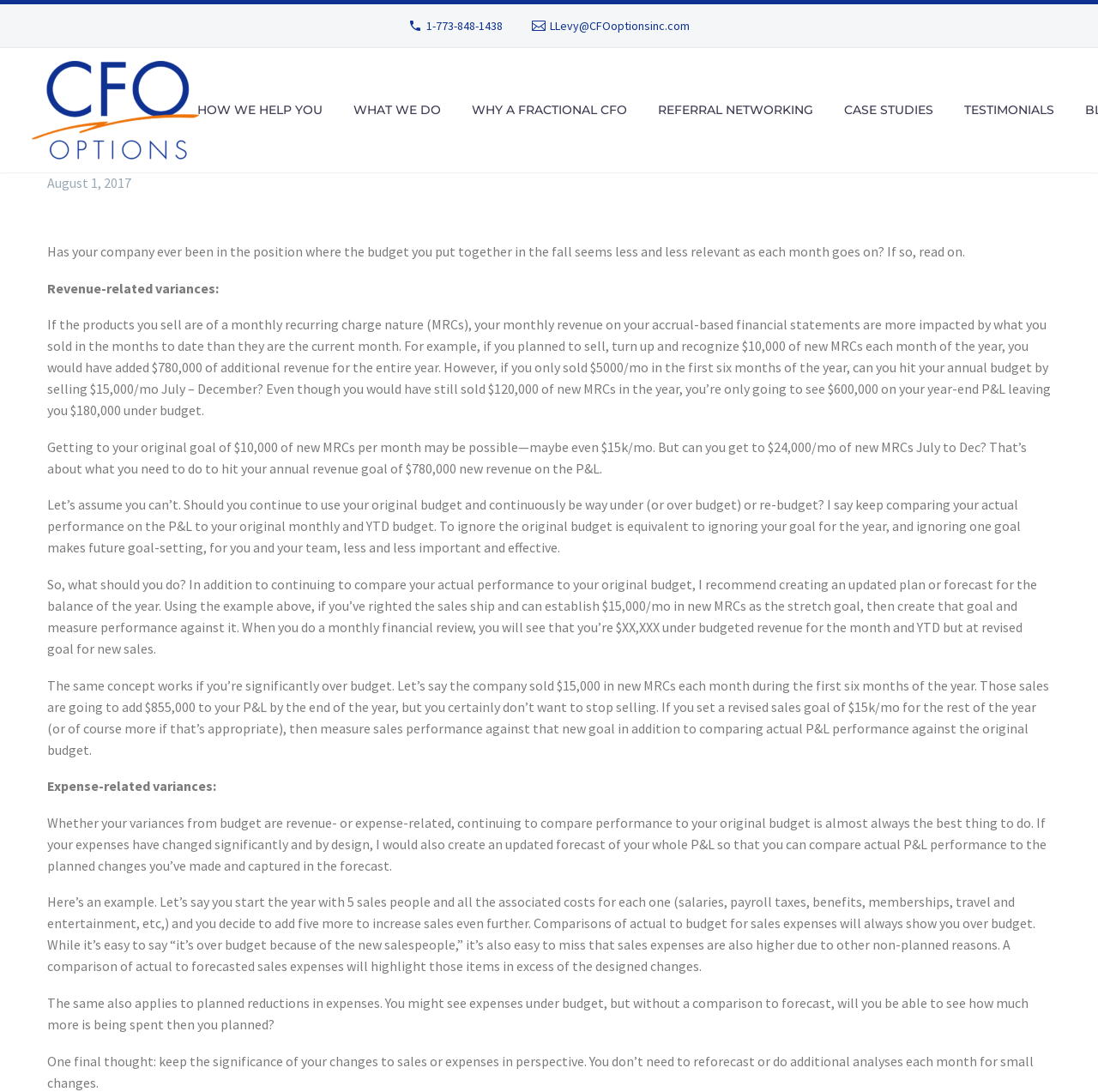What type of charge is mentioned in the article?
Please describe in detail the information shown in the image to answer the question.

The article mentions monthly recurring charges (MRCs) as a type of revenue, which is discussed in the StaticText element with bounding box coordinates [0.043, 0.256, 0.199, 0.271].